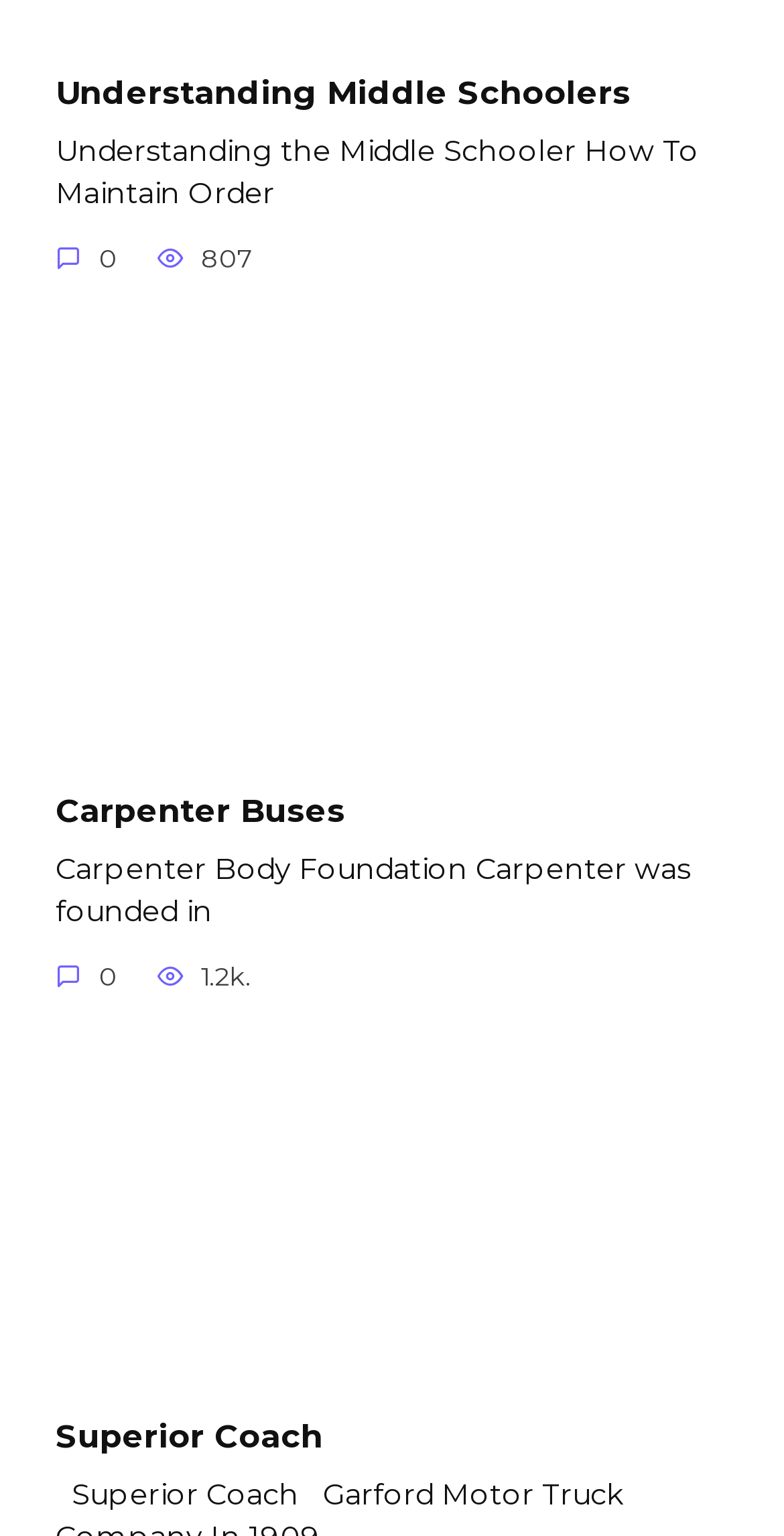Provide a brief response to the question below using a single word or phrase: 
How many links are there on the webpage?

4